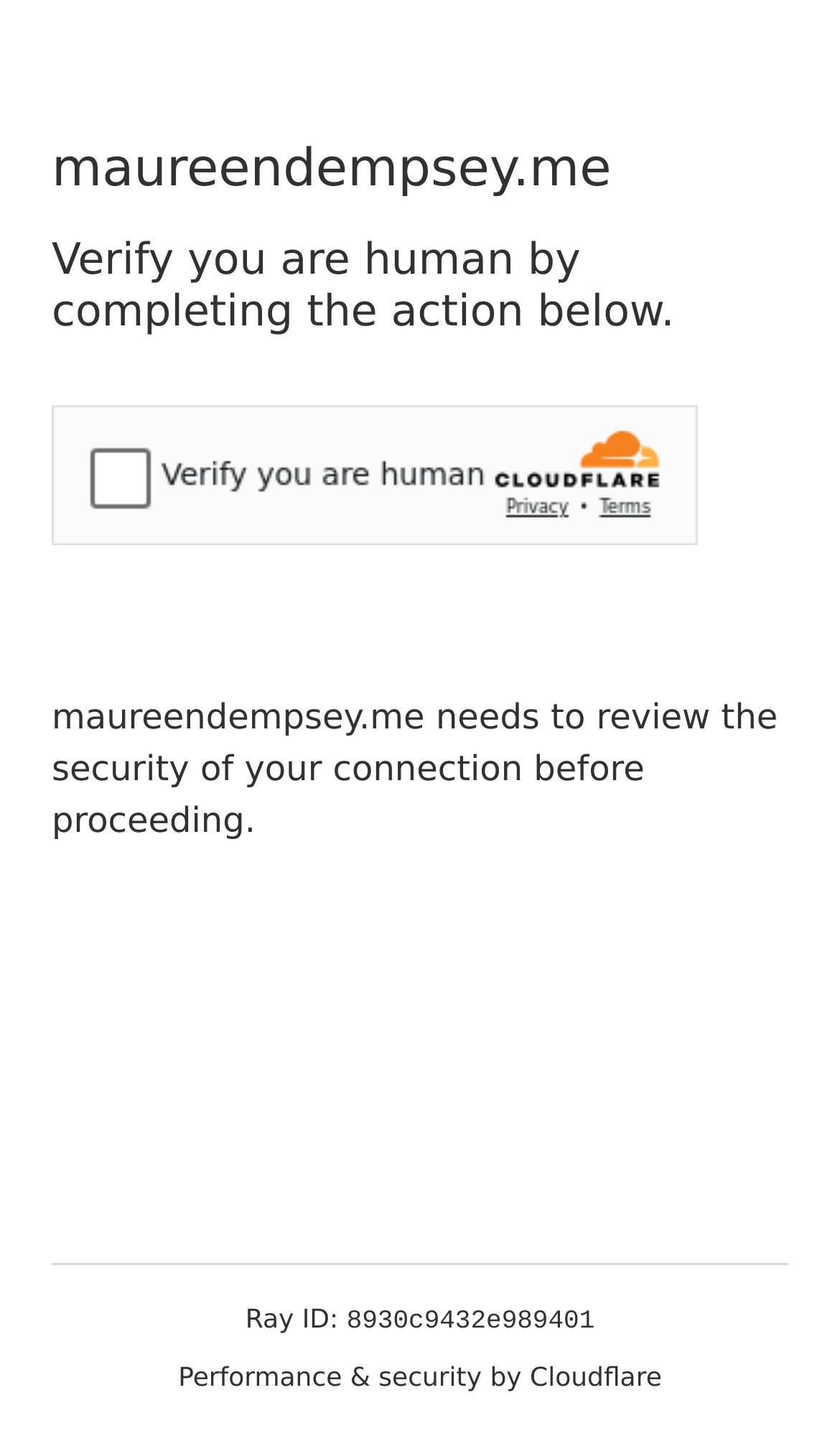Construct a comprehensive description capturing every detail on the webpage.

The webpage appears to be a security verification page. At the top, there is a main heading that reads "maureendempsey.me". Below this heading, there is another heading that instructs the user to "Verify you are human by completing the action below." 

Following this instruction, there is an iframe containing a Cloudflare security challenge, which takes up a significant portion of the page. 

Below the iframe, there is a paragraph of text that explains that "maureendempsey.me needs to review the security of your connection before proceeding." 

At the bottom of the page, there is a section that displays information about the Ray ID, with the ID number "8930c9432e989401" provided. Additionally, there is a statement that credits "Performance & security by Cloudflare".